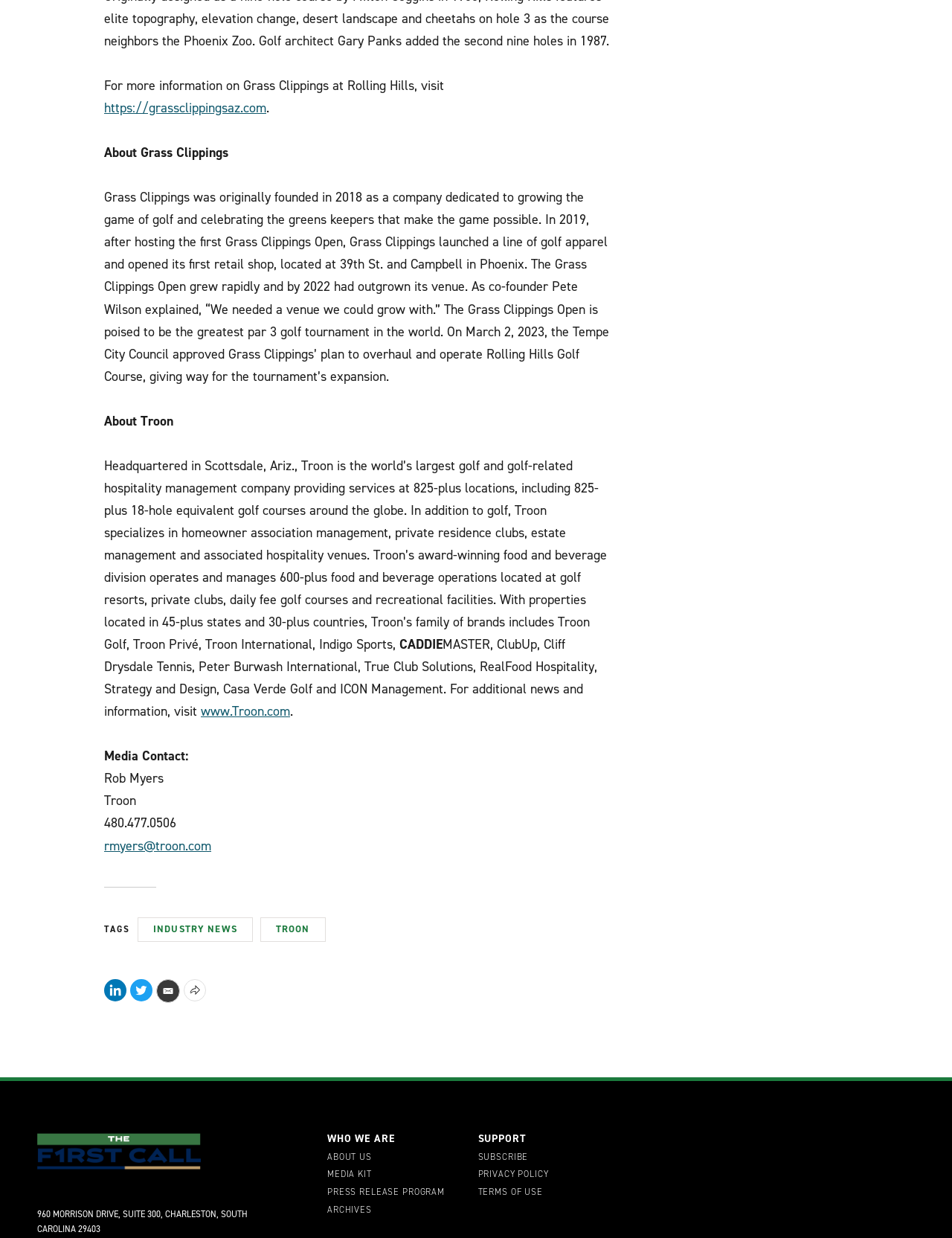With reference to the image, please provide a detailed answer to the following question: What is the phone number of Rob Myers?

The question is asking about the phone number of Rob Myers. After reading the text, I found that Rob Myers' phone number is 480.477.0506, which is mentioned in the contact information section.